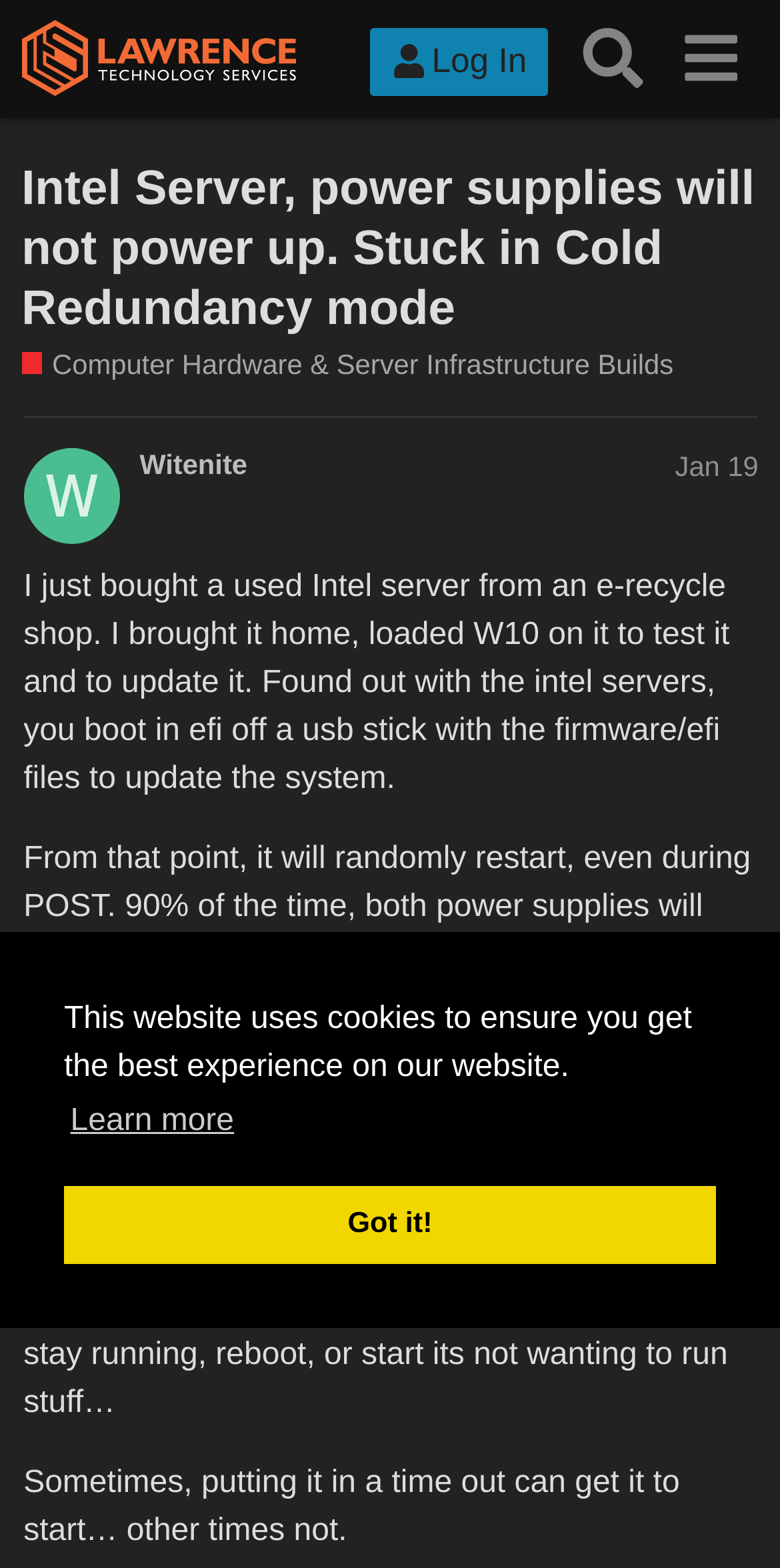Identify and provide the main heading of the webpage.

Intel Server, power supplies will not power up. Stuck in Cold Redundancy mode